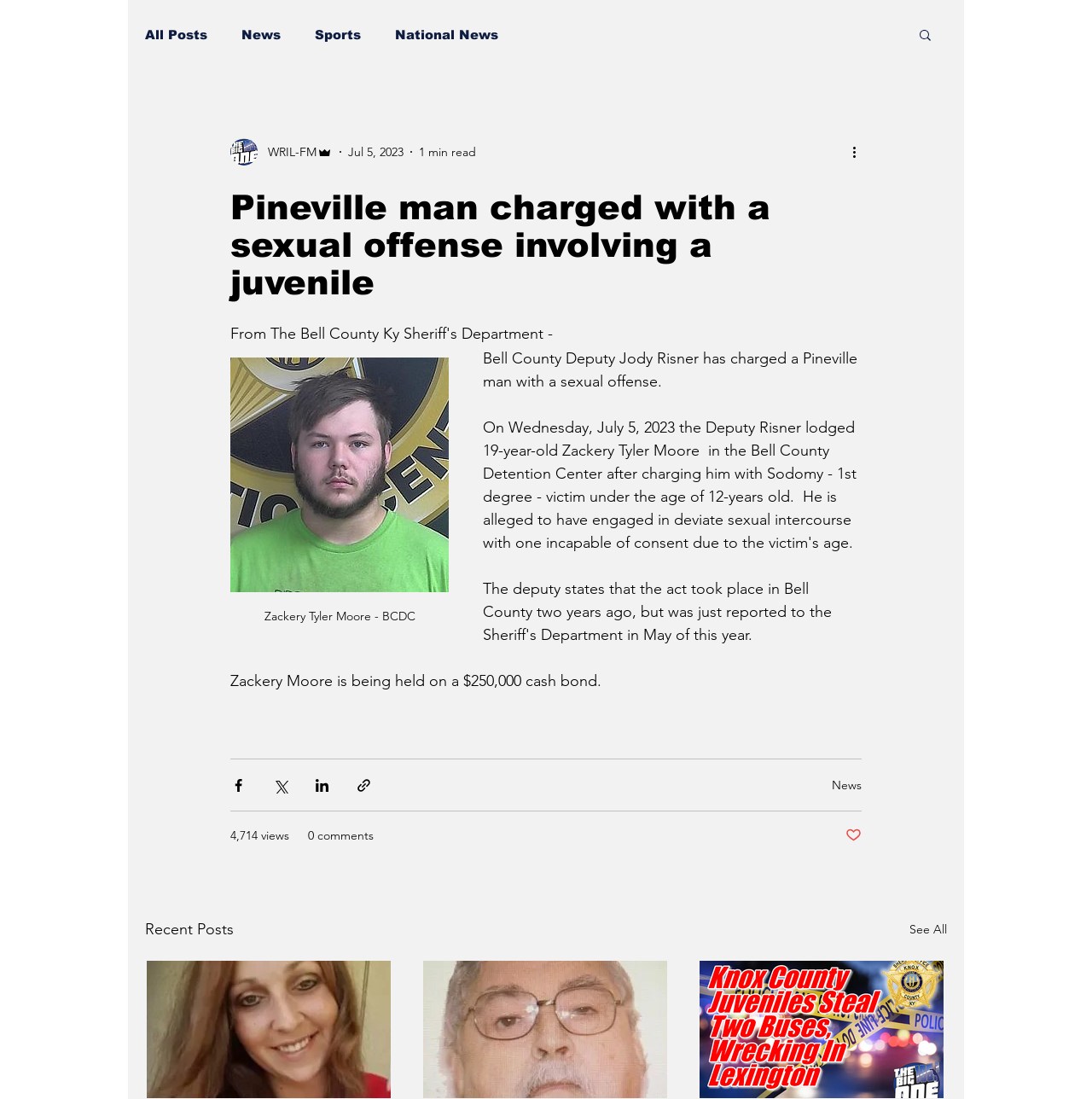Respond to the following query with just one word or a short phrase: 
What is the name of the deputy who charged a Pineville man?

Jody Risner